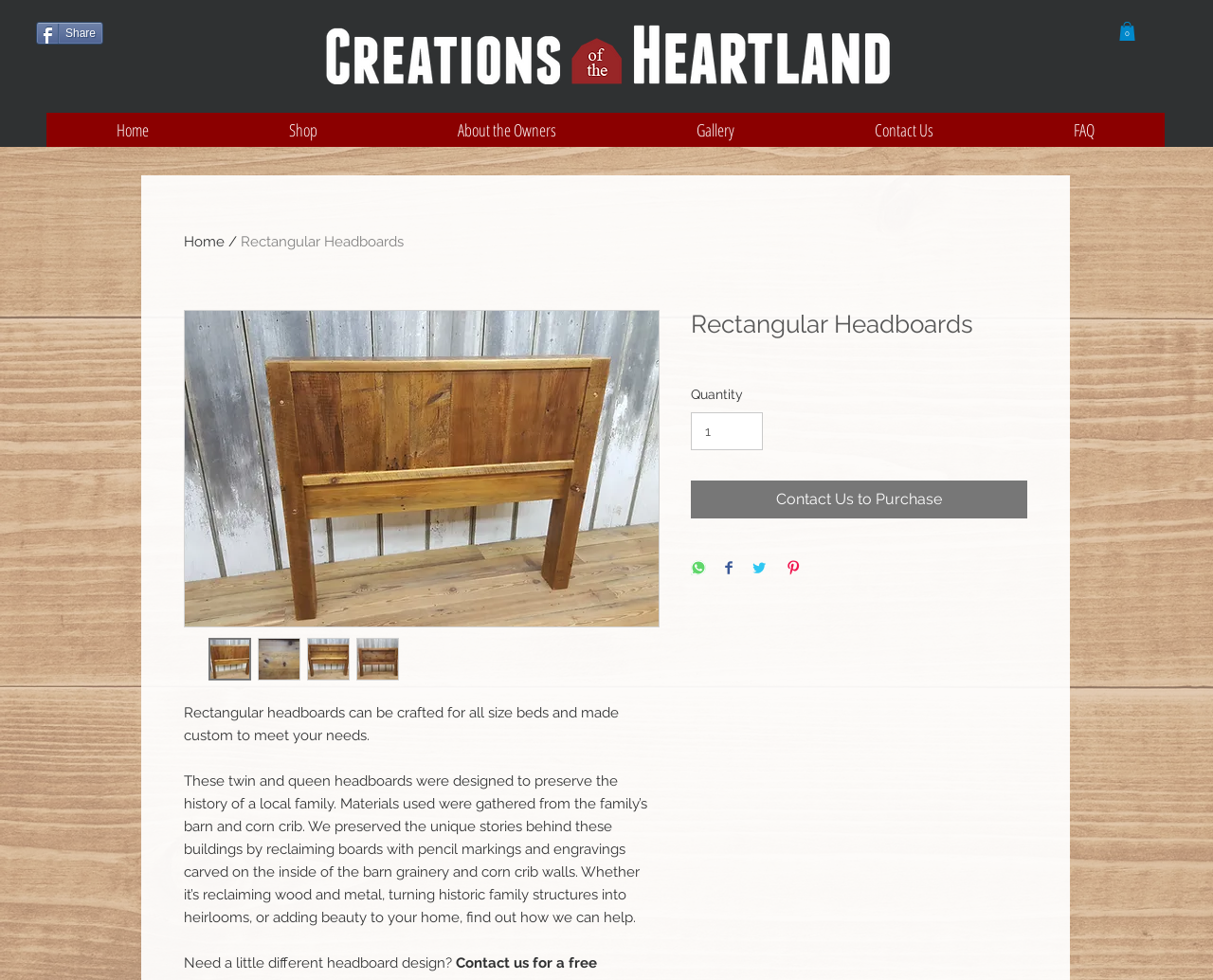Provide a comprehensive description of the webpage.

This webpage is about rectangular headboards, specifically showcasing custom-made headboards for twin and queen beds. At the top, there is a navigation menu with links to "Home", "Shop", "About the Owners", "Gallery", "Contact Us", and "FAQ". On the top right, there is a "Share" button and a link to a cart with 0 items.

Below the navigation menu, there is a large image of a rectangular headboard, accompanied by a brief description of the product. The description explains that the headboards can be crafted for all size beds and made custom to meet individual needs.

To the right of the image, there are four thumbnail images of rectangular headboards, each with a button to view more. Below these thumbnails, there is a longer paragraph of text that tells the story of how the headboards were designed to preserve the history of a local family. The text explains that the materials used were gathered from the family's barn and corn crib, and that the unique stories behind these buildings were preserved by reclaiming boards with pencil markings and engravings.

Further down the page, there is a heading that reads "Rectangular Headboards" and a section that allows users to input a quantity and contact the seller to purchase. There are also buttons to share the product on WhatsApp, Facebook, Twitter, and Pinterest.

Overall, the webpage is focused on showcasing the rectangular headboards and telling the story behind their design, with a clear call-to-action to contact the seller to purchase.